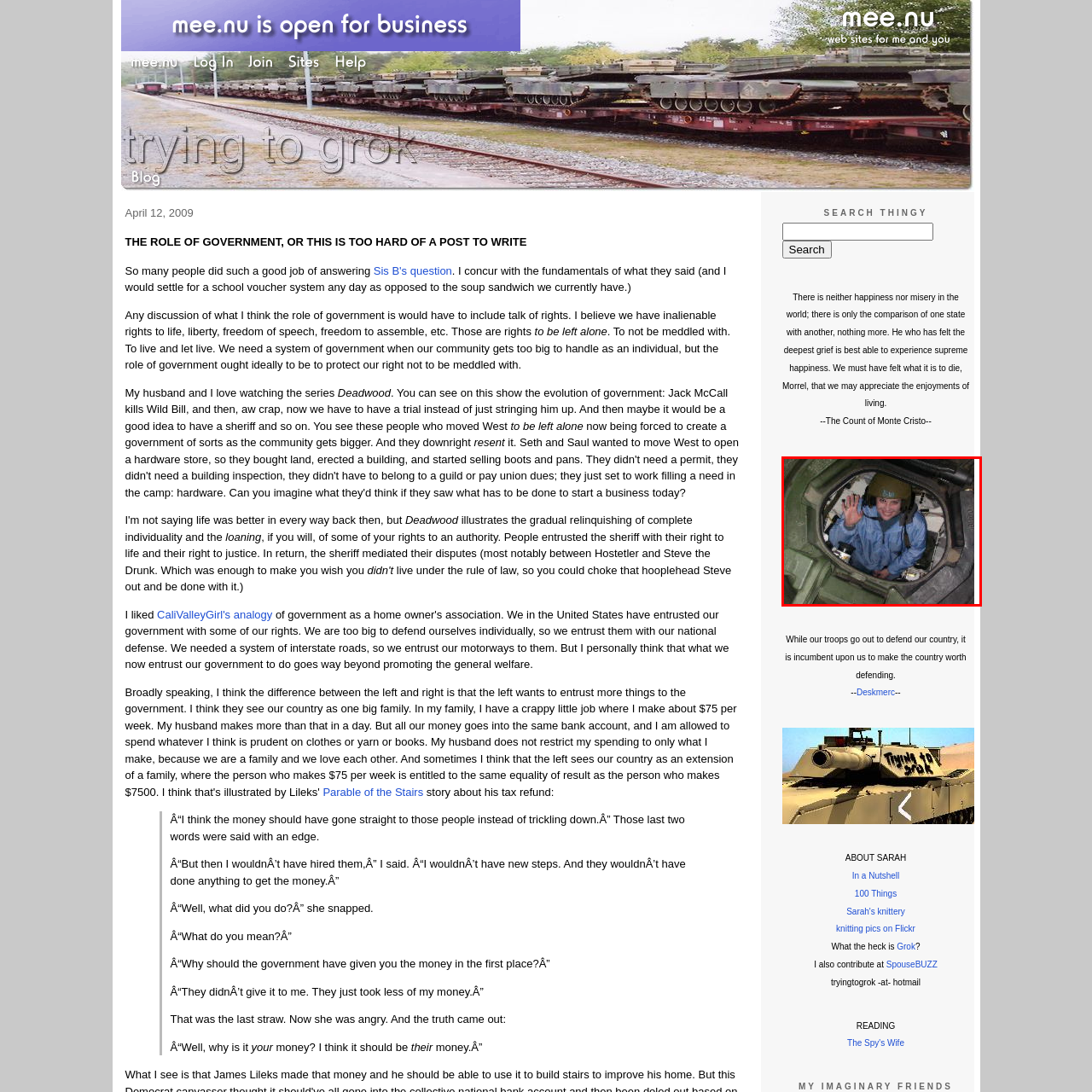Provide an extensive and detailed caption for the image section enclosed by the red boundary.

In this engaging image, a woman smiles and waves from inside the hatch of a military tank, showcasing a playful and adventurous spirit. She is dressed in casual attire, complemented by a green helmet, which suggests she is either part of a military experience or a demonstration. The interior of the tank is visible, featuring the rugged and functional design typical of armored vehicles. The photograph captures a moment of curiosity and excitement, reflecting the experiences of individuals involved in or learning about military machinery.